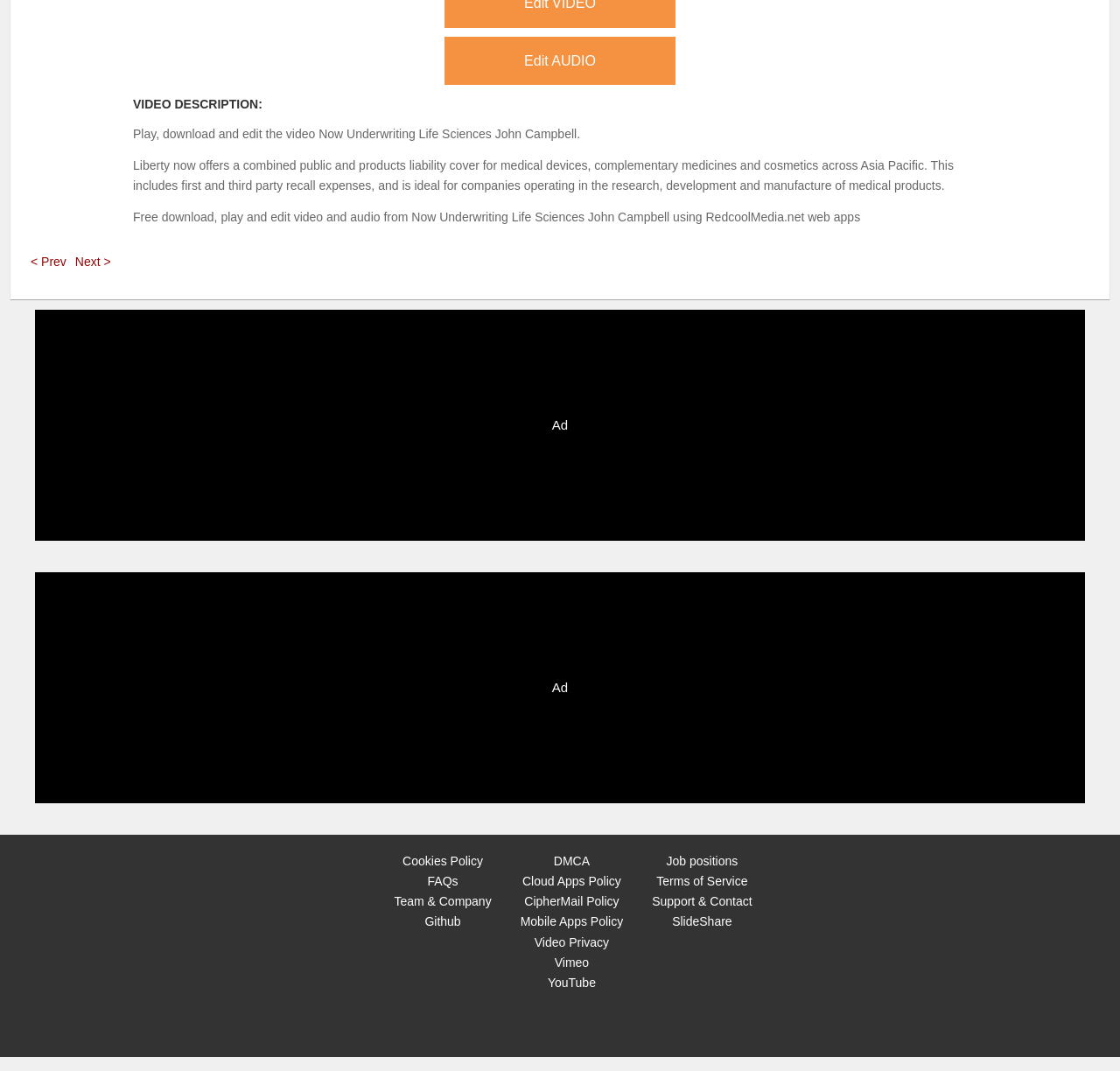What is the purpose of the webpage?
Provide a detailed and extensive answer to the question.

The webpage provides options to play, download, and edit videos, and also mentions RedcoolMedia.net web apps. This suggests that the purpose of the webpage is to share and edit videos.